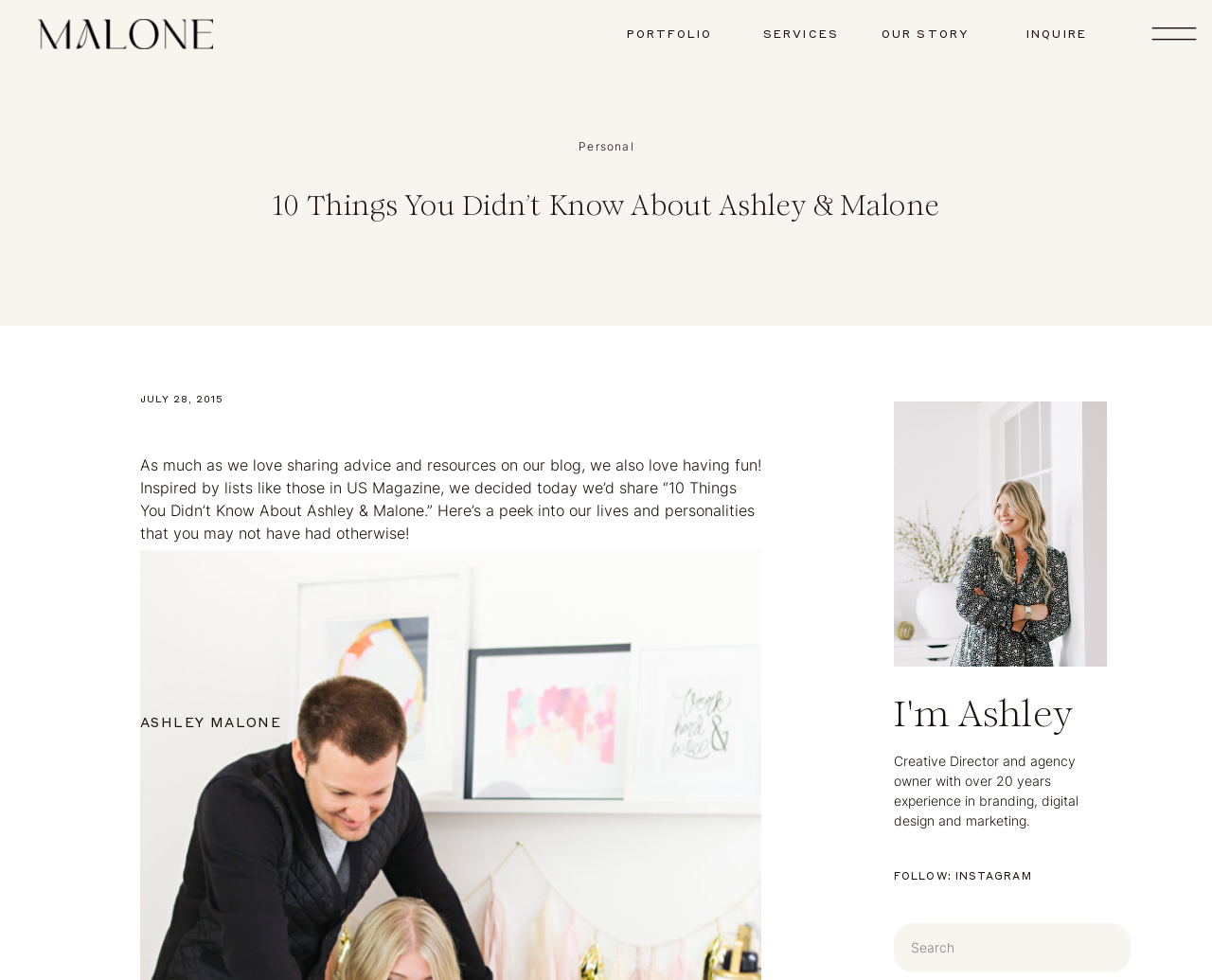Extract the bounding box for the UI element that matches this description: "OUR STORY".

[0.72, 0.027, 0.806, 0.045]